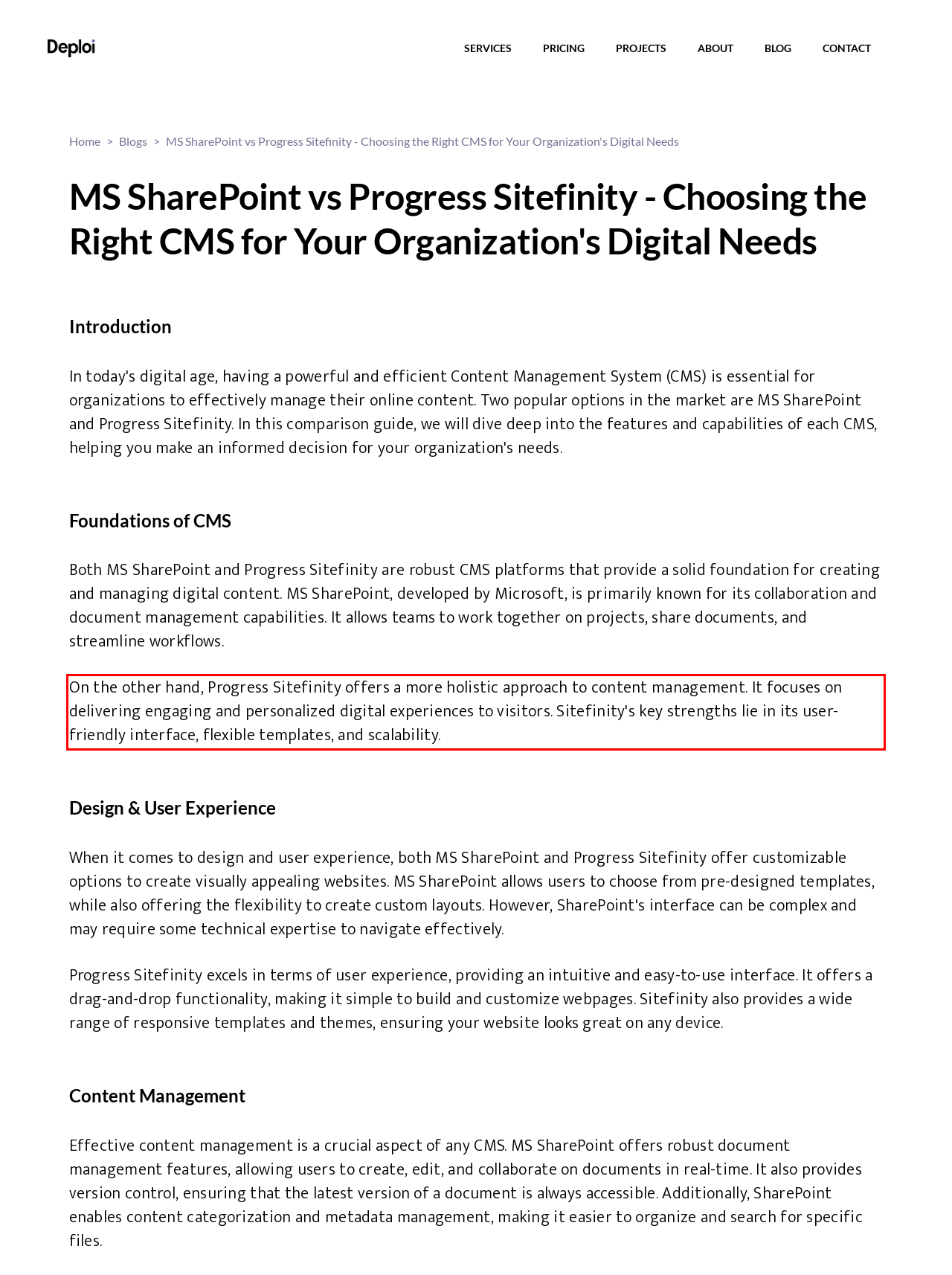You have a webpage screenshot with a red rectangle surrounding a UI element. Extract the text content from within this red bounding box.

On the other hand, Progress Sitefinity offers a more holistic approach to content management. It focuses on delivering engaging and personalized digital experiences to visitors. Sitefinity's key strengths lie in its user-friendly interface, flexible templates, and scalability.